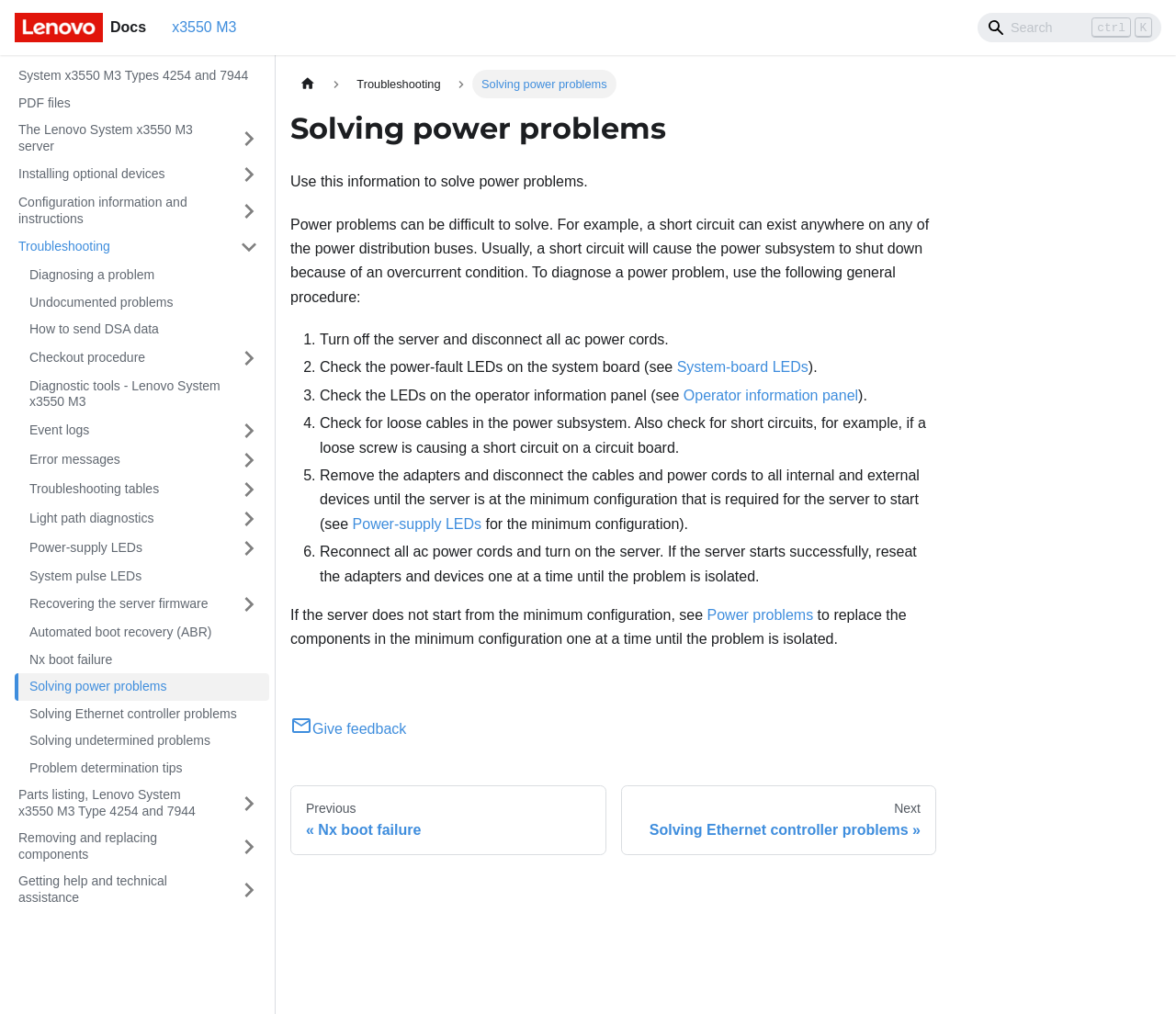Identify the bounding box coordinates of the part that should be clicked to carry out this instruction: "Click the 'System-board LEDs' link".

[0.576, 0.355, 0.687, 0.37]